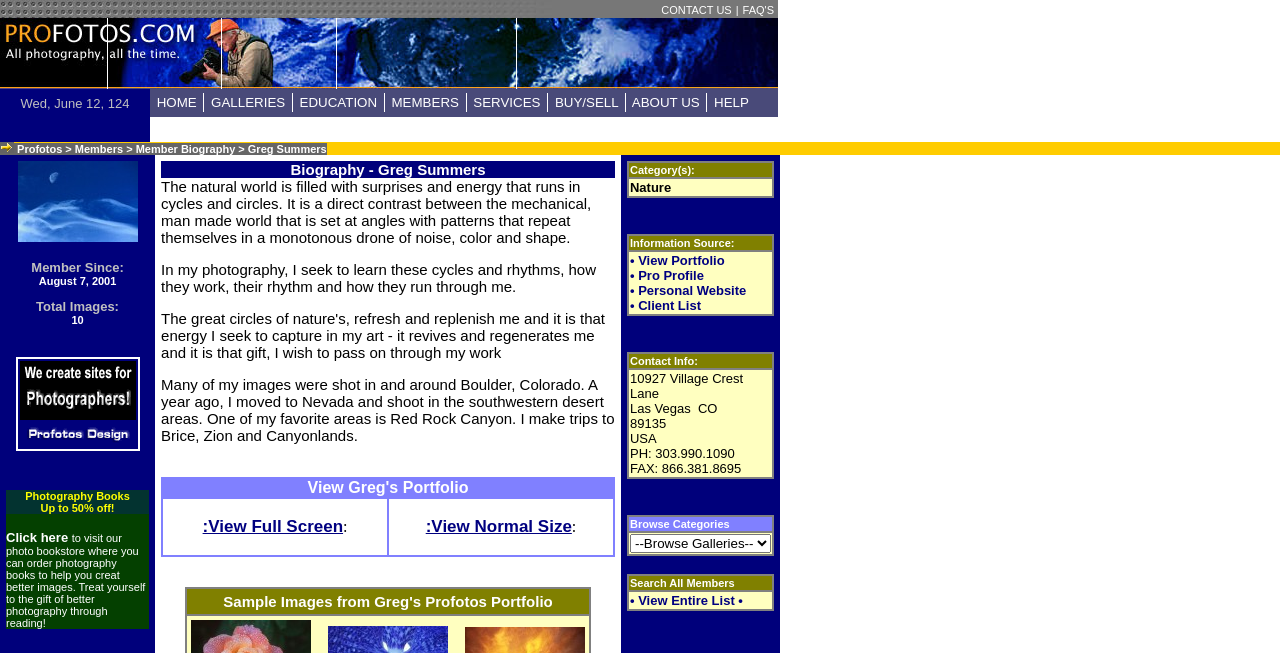Answer this question in one word or a short phrase: Where is Red Rock Canyon located?

Southwestern desert areas